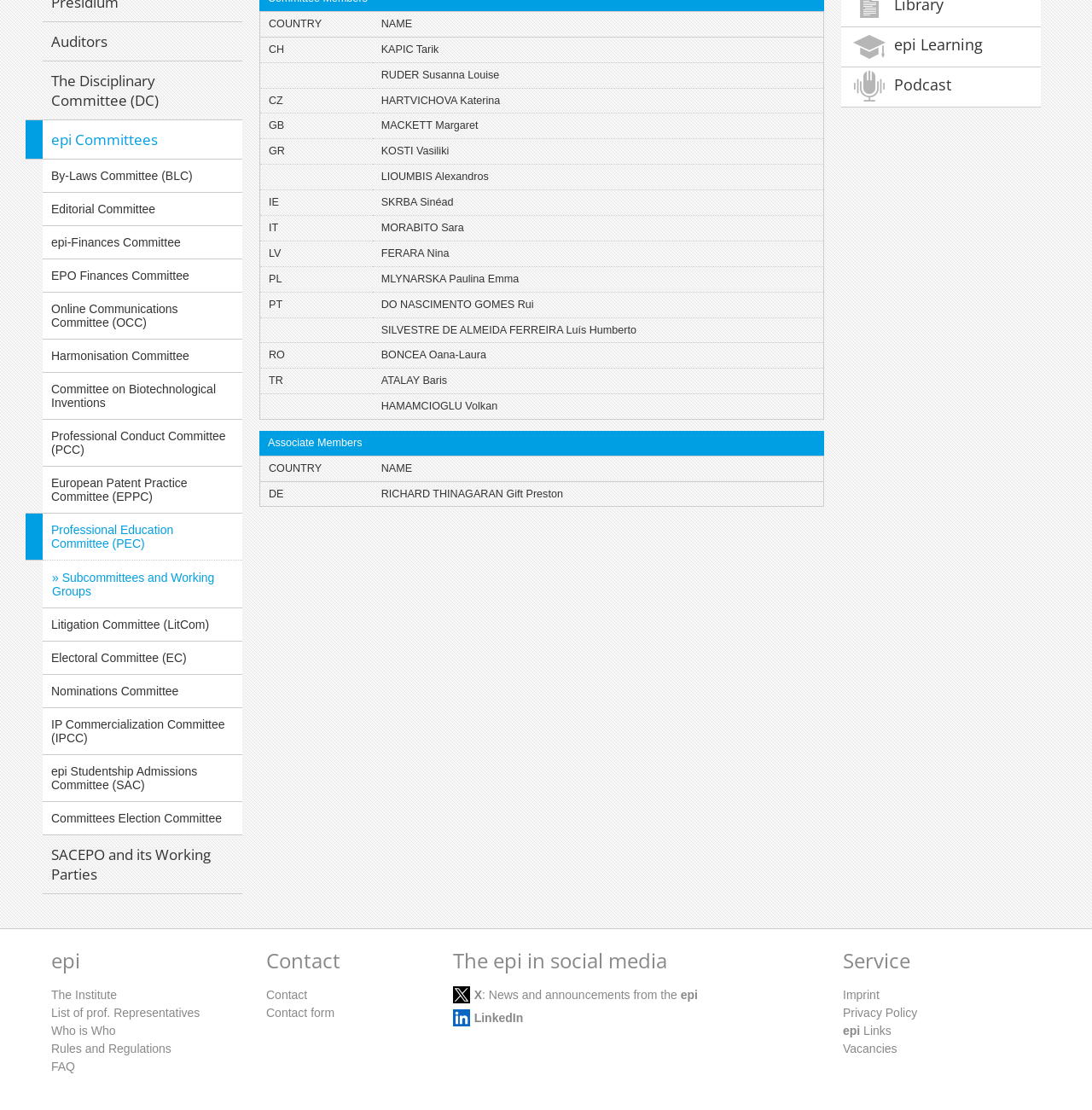Using the provided element description, identify the bounding box coordinates as (top-left x, top-left y, bottom-right x, bottom-right y). Ensure all values are between 0 and 1. Description: IP Commercialization Committee (IPCC)

[0.039, 0.637, 0.222, 0.68]